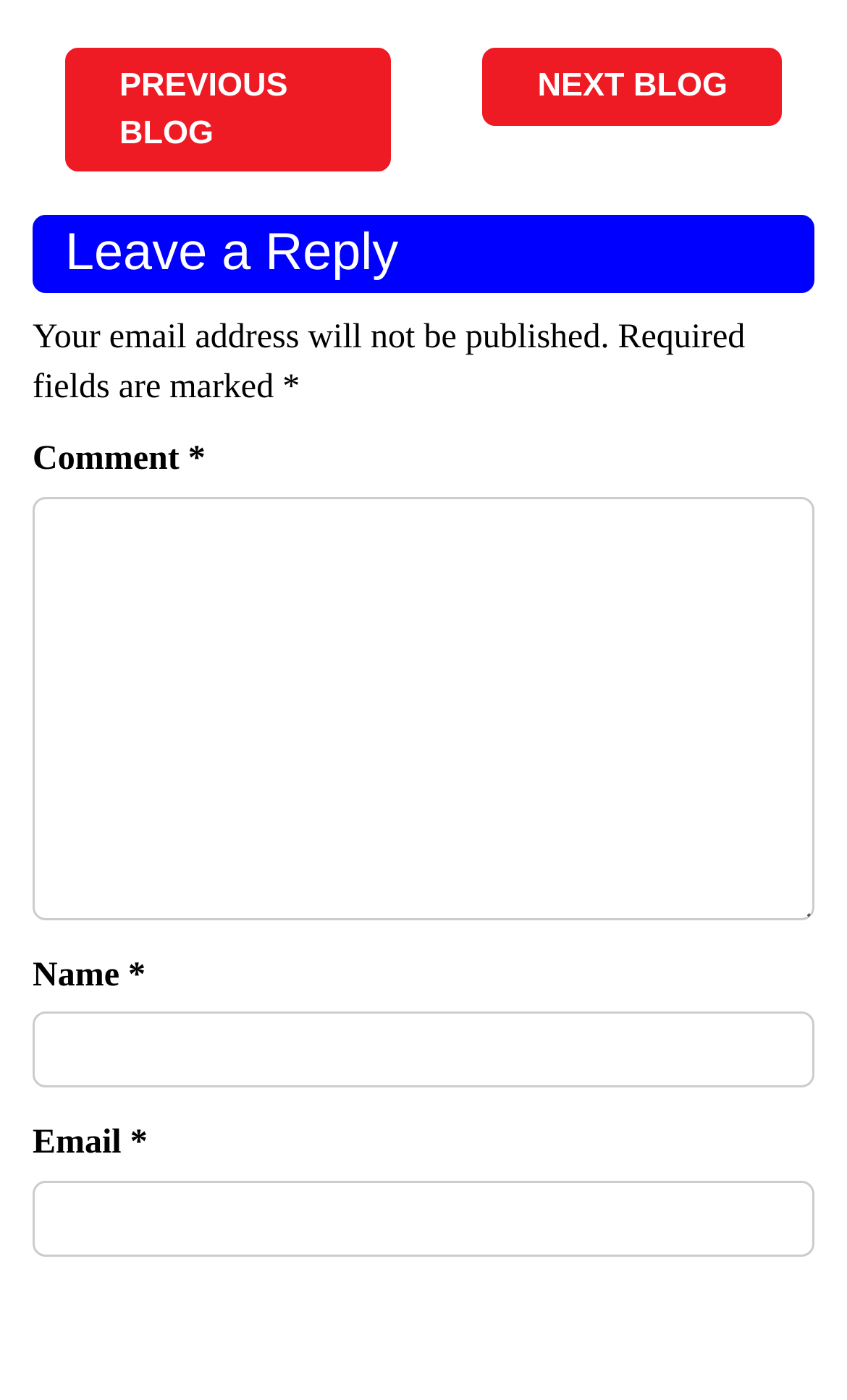What is the purpose of the 'Email' field?
Please elaborate on the answer to the question with detailed information.

The 'Email' field is described by the 'email-notes' element, suggesting that it is used to input an email address, likely for the purpose of receiving notifications or follow-up comments.